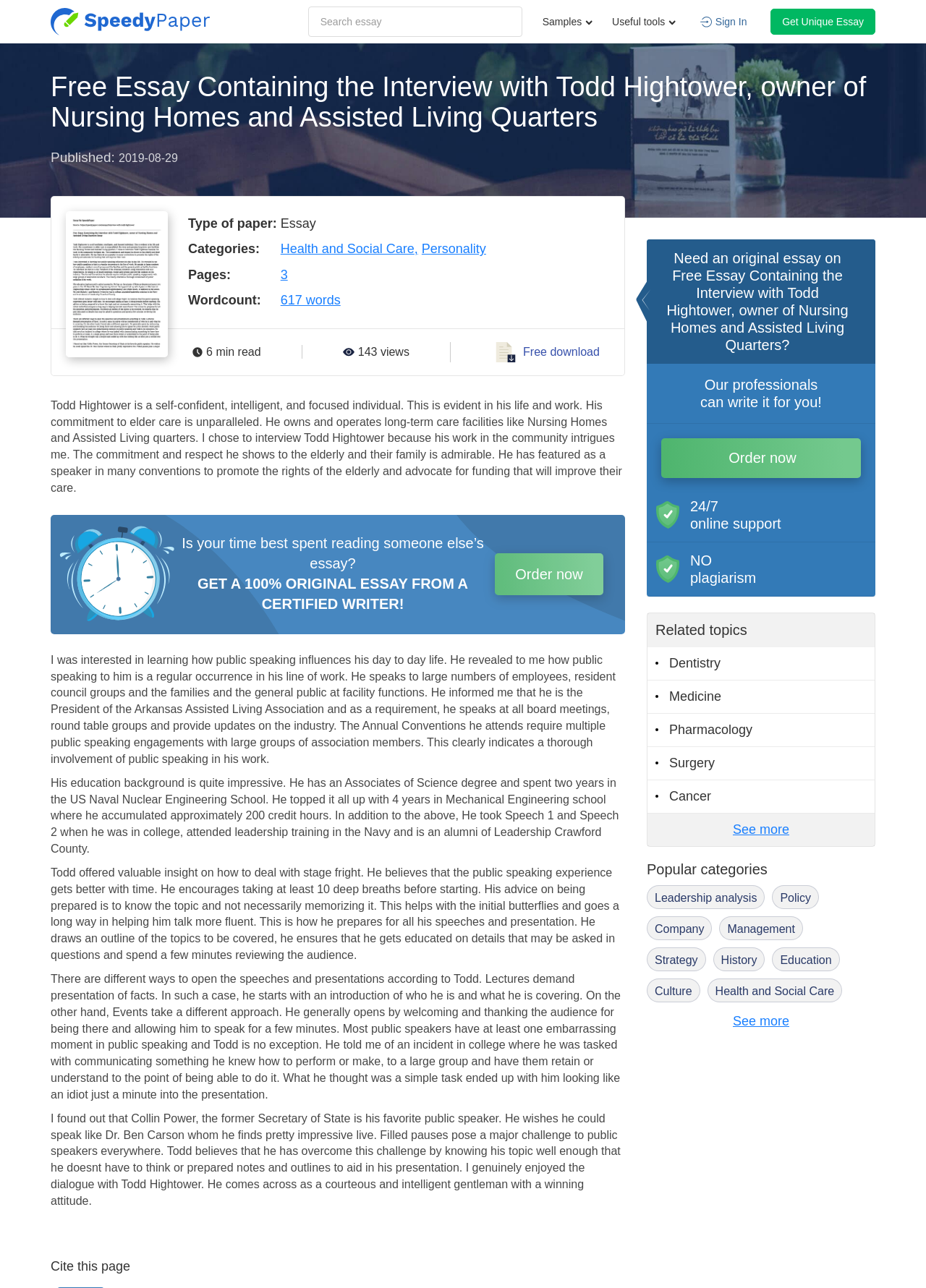Please specify the bounding box coordinates of the element that should be clicked to execute the given instruction: 'See more'. Ensure the coordinates are four float numbers between 0 and 1, expressed as [left, top, right, bottom].

[0.699, 0.632, 0.945, 0.657]